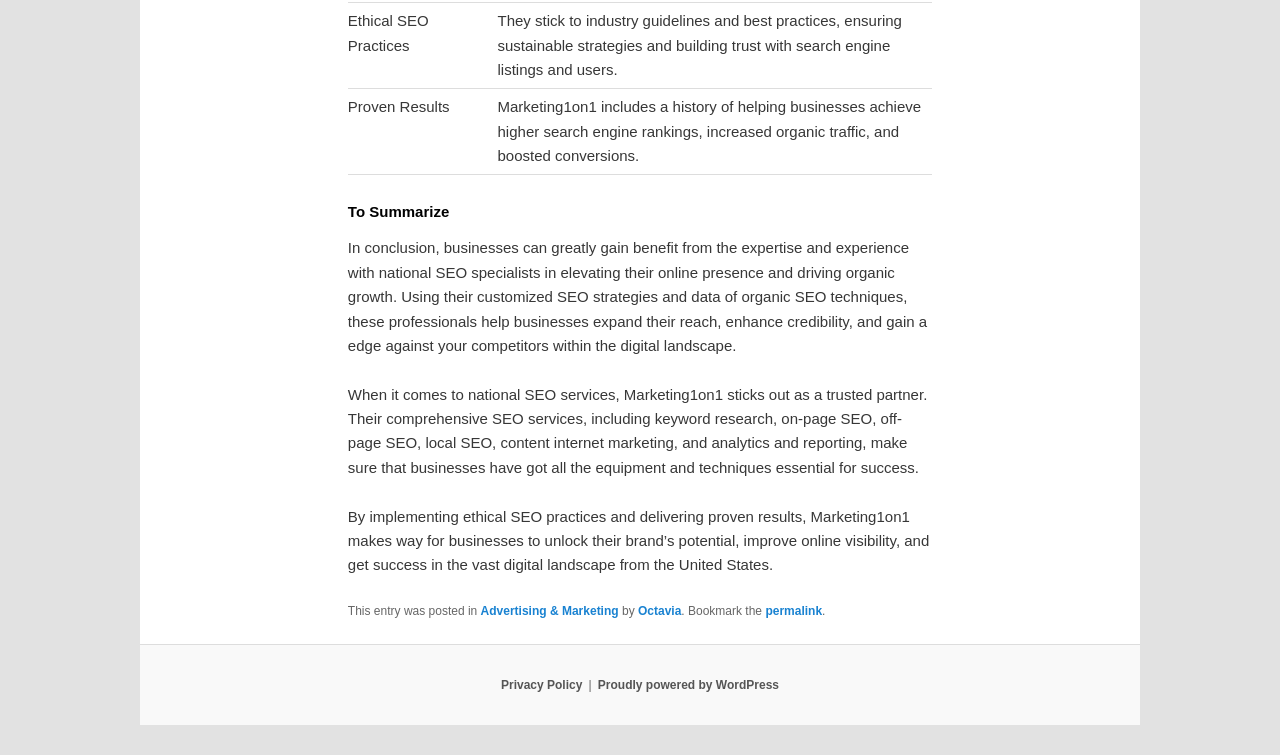What is the goal of Marketing1on1's SEO practices?
Look at the image and answer with only one word or phrase.

Unlock brand's potential